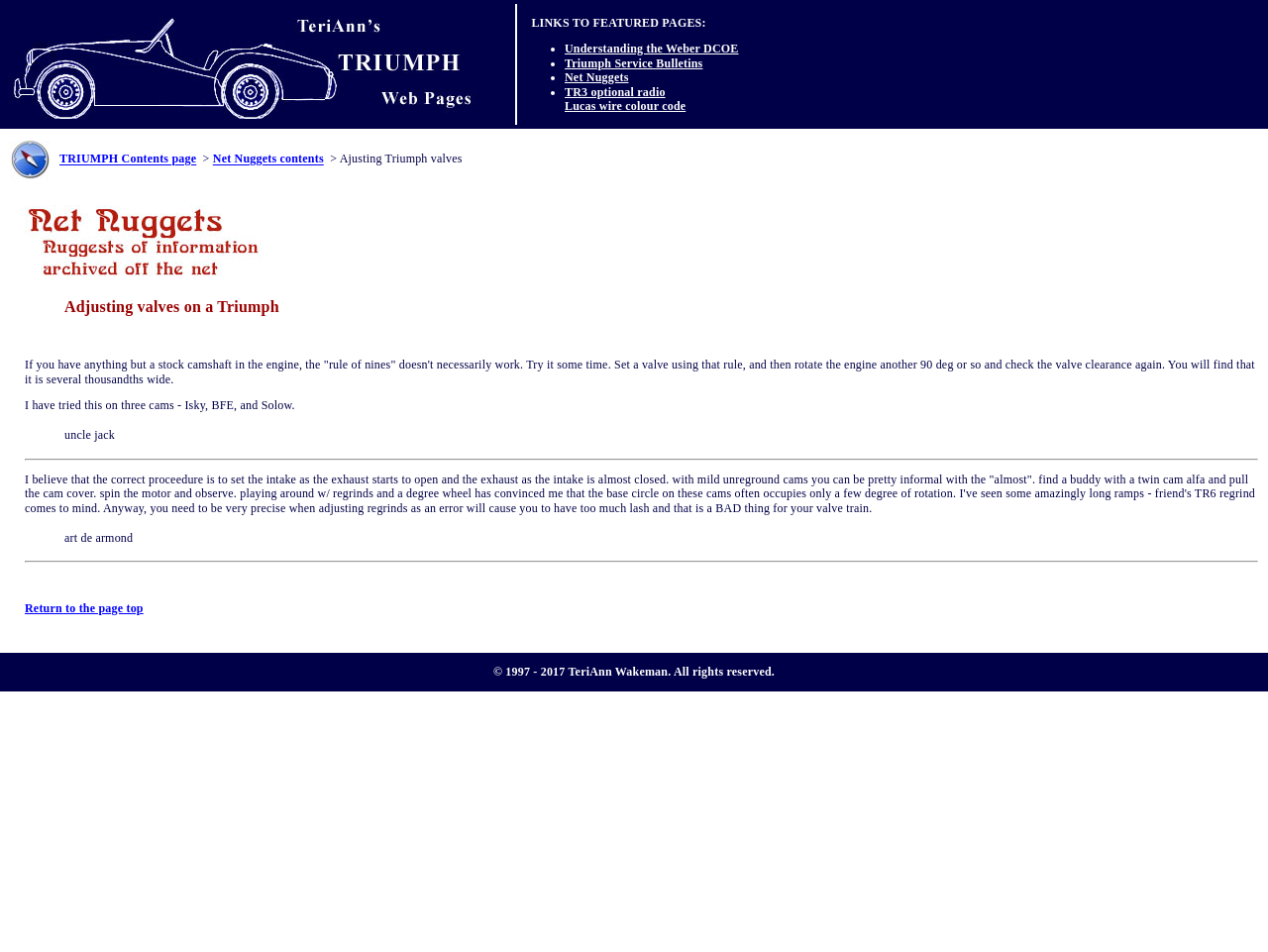Identify the bounding box coordinates of the clickable section necessary to follow the following instruction: "Read the Triumph TR3 FAQ page". The coordinates should be presented as four float numbers from 0 to 1, i.e., [left, top, right, bottom].

[0.02, 0.281, 0.21, 0.298]